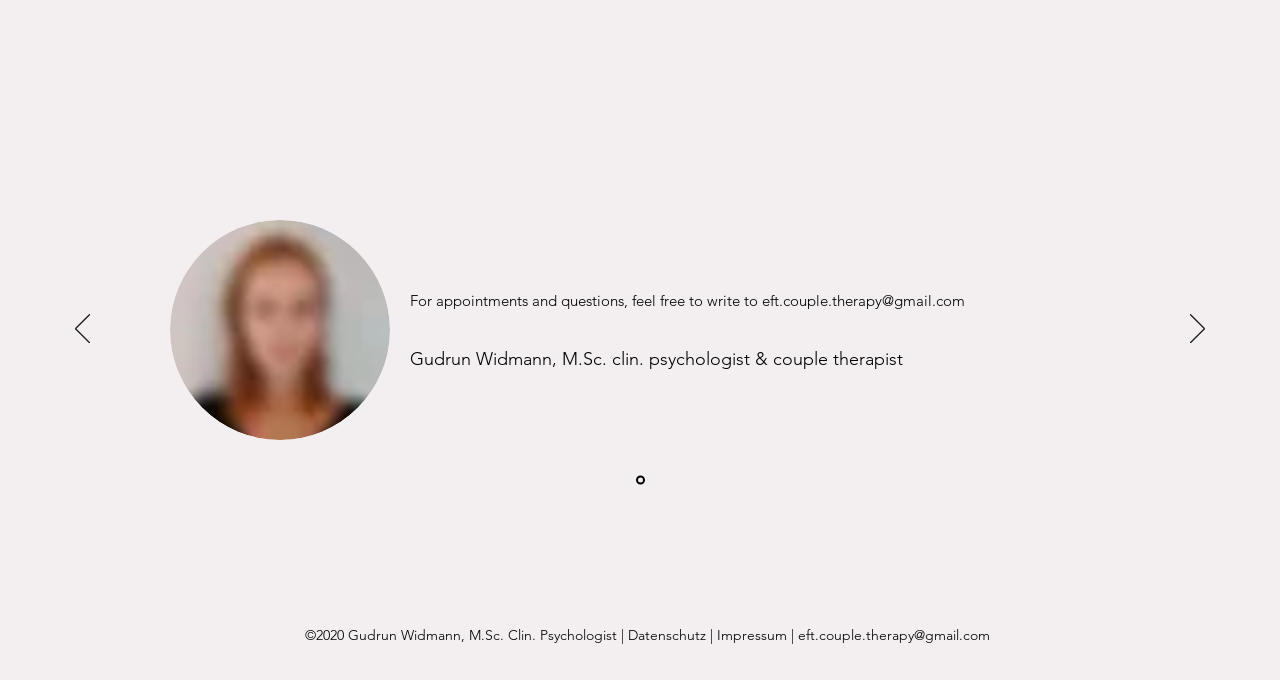How many navigation options are available in the slideshow?
Using the image, answer in one word or phrase.

1